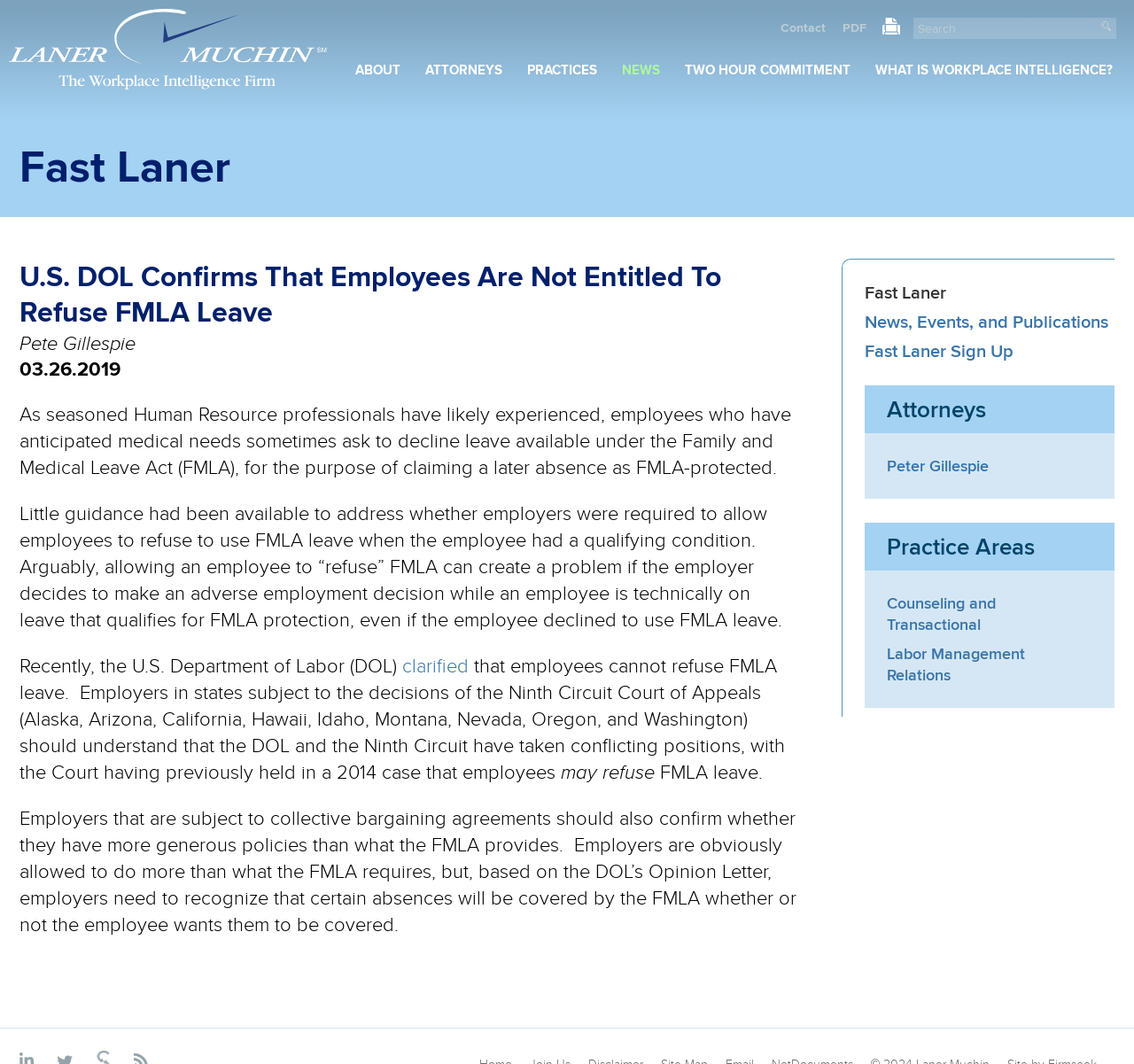Pinpoint the bounding box coordinates of the clickable area needed to execute the instruction: "Click the 'Get A Quote' button". The coordinates should be specified as four float numbers between 0 and 1, i.e., [left, top, right, bottom].

None